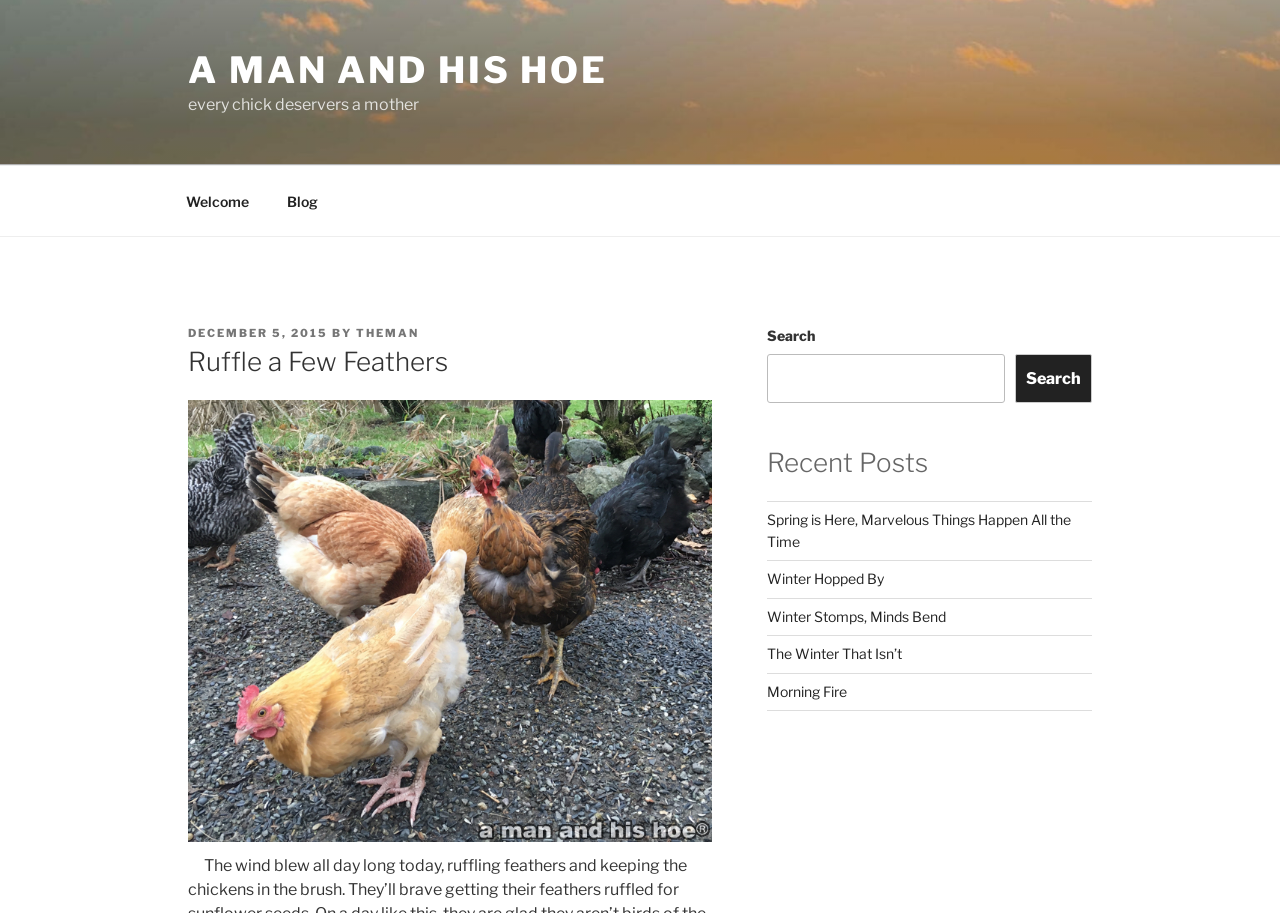Determine the bounding box coordinates of the UI element described by: "Morning Fire".

[0.599, 0.748, 0.661, 0.766]